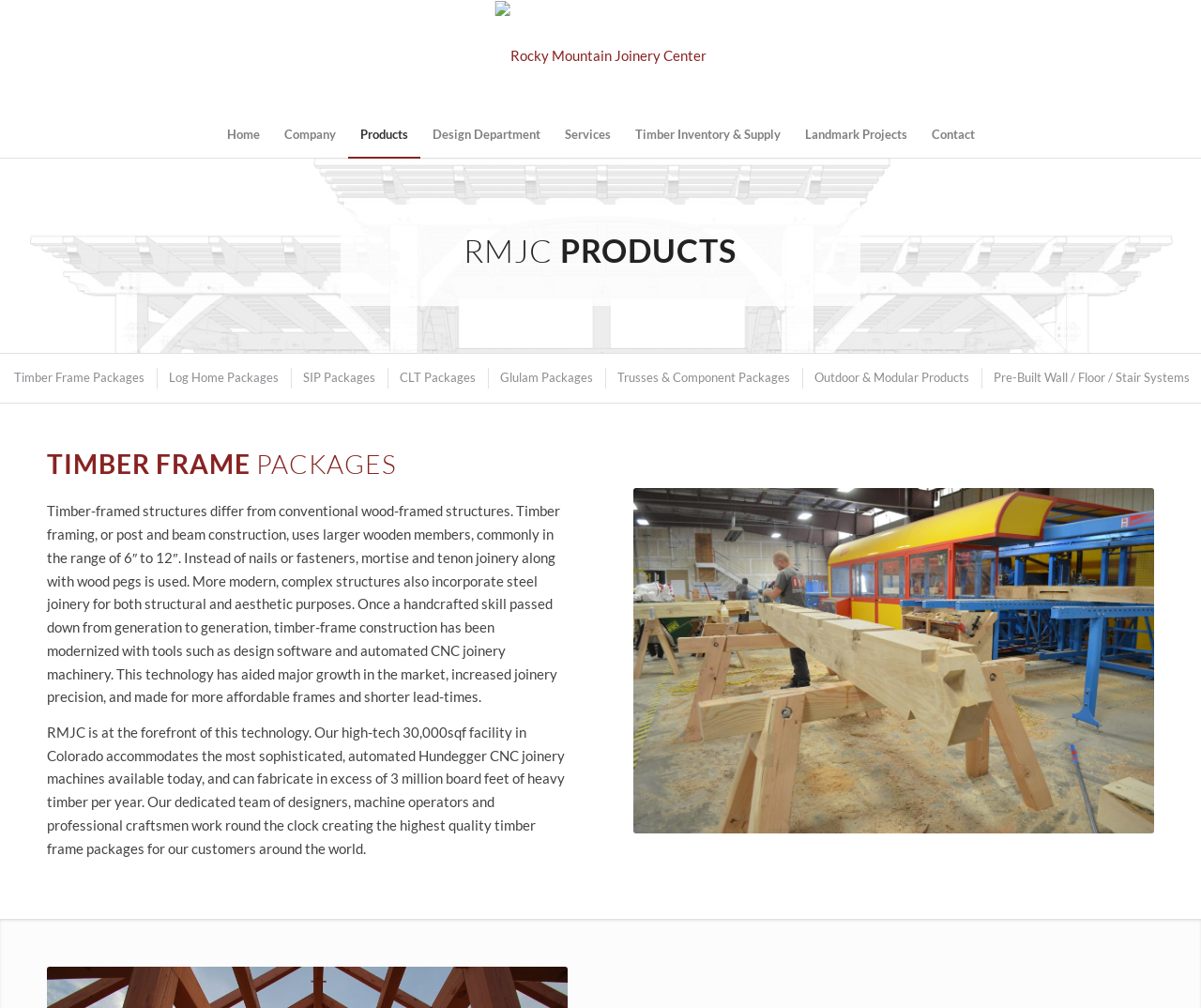Please find the bounding box for the following UI element description. Provide the coordinates in (top-left x, top-left y, bottom-right x, bottom-right y) format, with values between 0 and 1: Trusses & Component Packages

[0.504, 0.365, 0.665, 0.385]